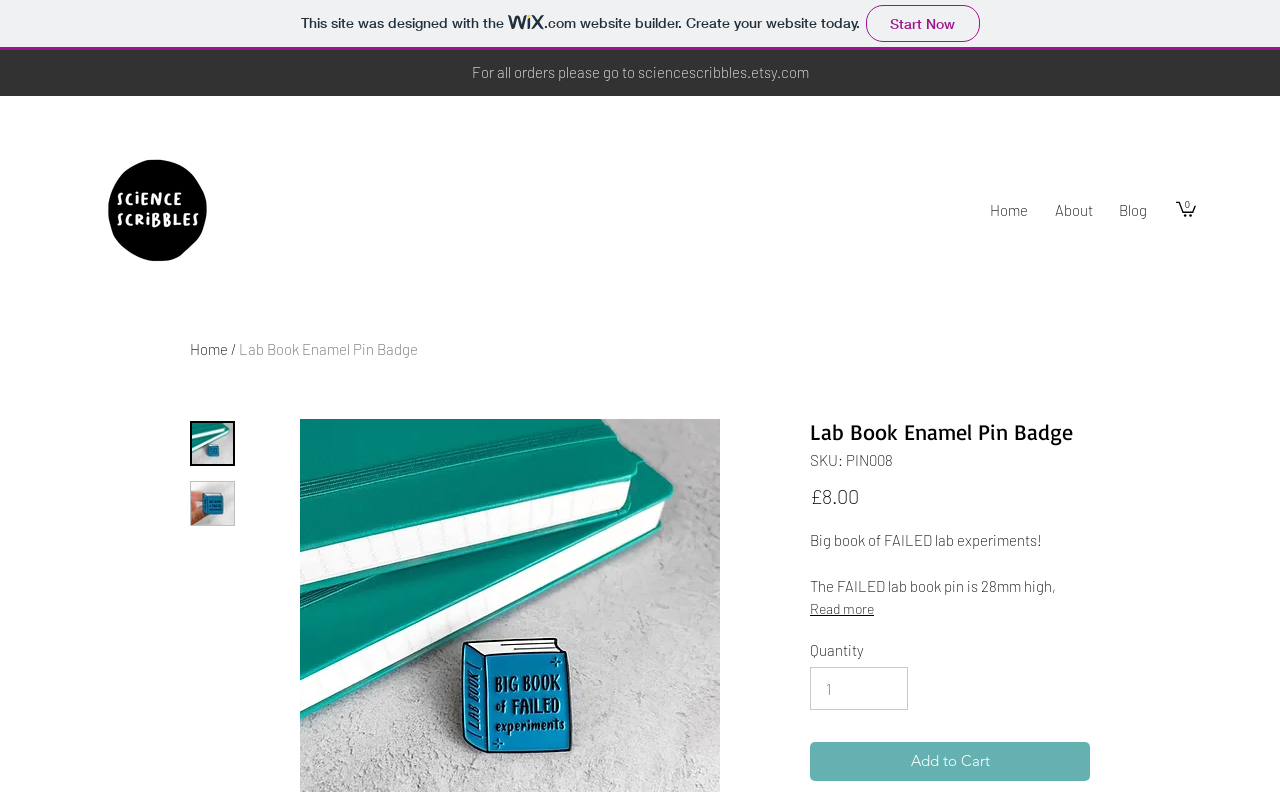What is the price of the Lab Book Enamel Pin Badge?
Answer the question in as much detail as possible.

I found the price of the Lab Book Enamel Pin Badge by looking at the product information section, where it is listed as £8.00.